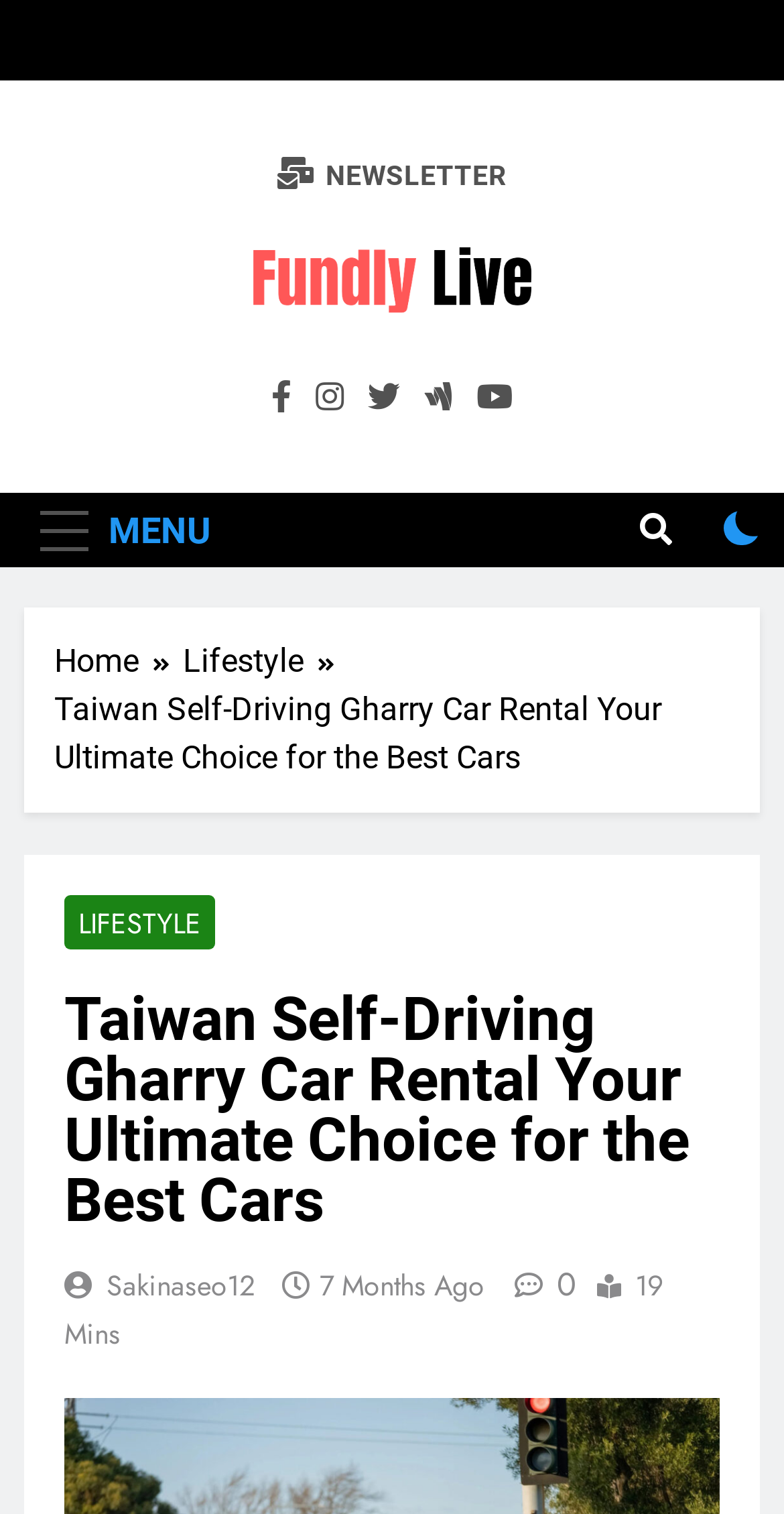Give a short answer using one word or phrase for the question:
What is the time duration mentioned on the webpage?

19 Mins